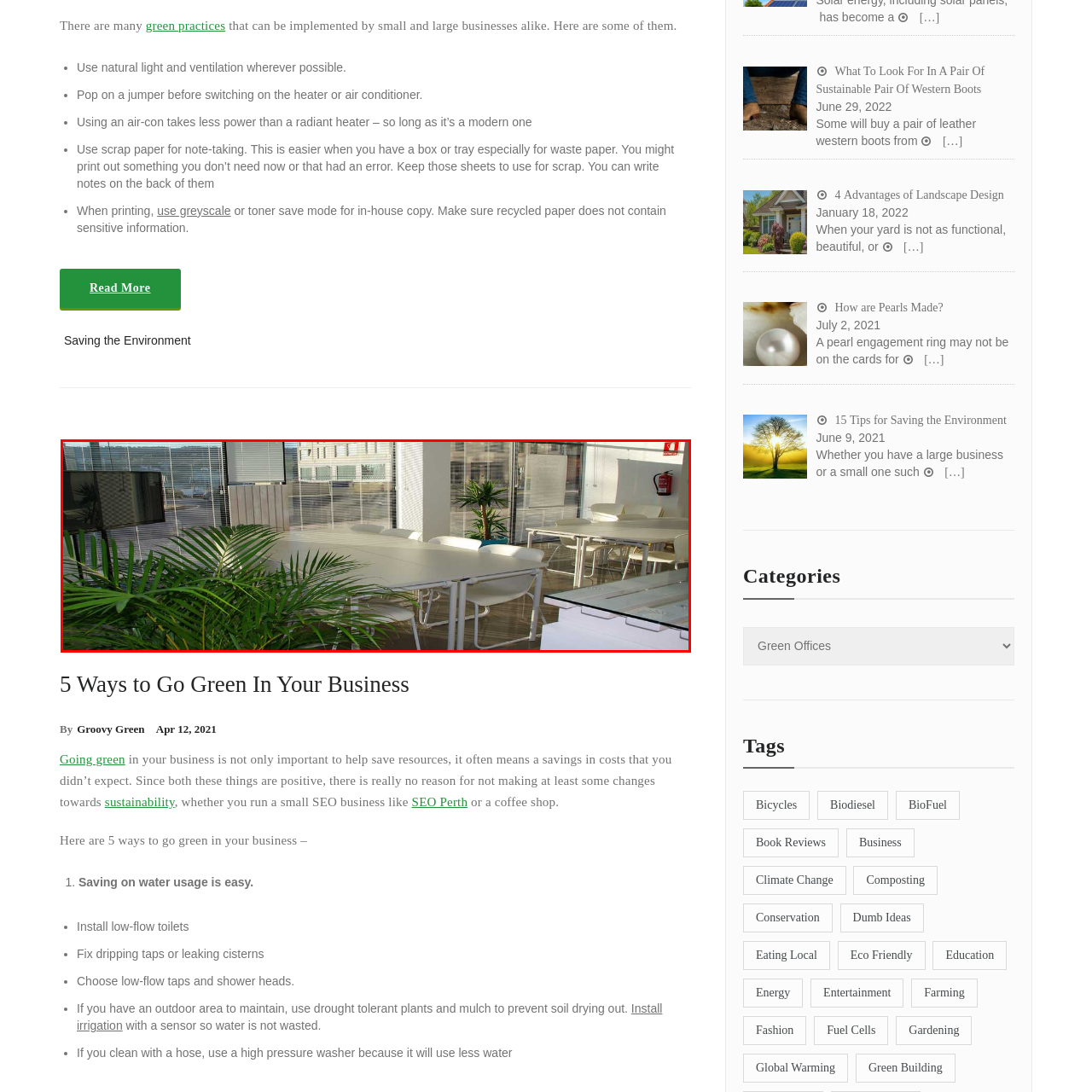What is added to the workspace to emphasize sustainability?
Observe the image inside the red-bordered box and offer a detailed answer based on the visual details you find.

According to the caption, 'lush greenery is present in the form of potted plants, adding a touch of nature to the workspace, which emphasizes a commitment to a sustainable and eco-friendly ambiance', indicating that the potted plants are added to promote sustainability.